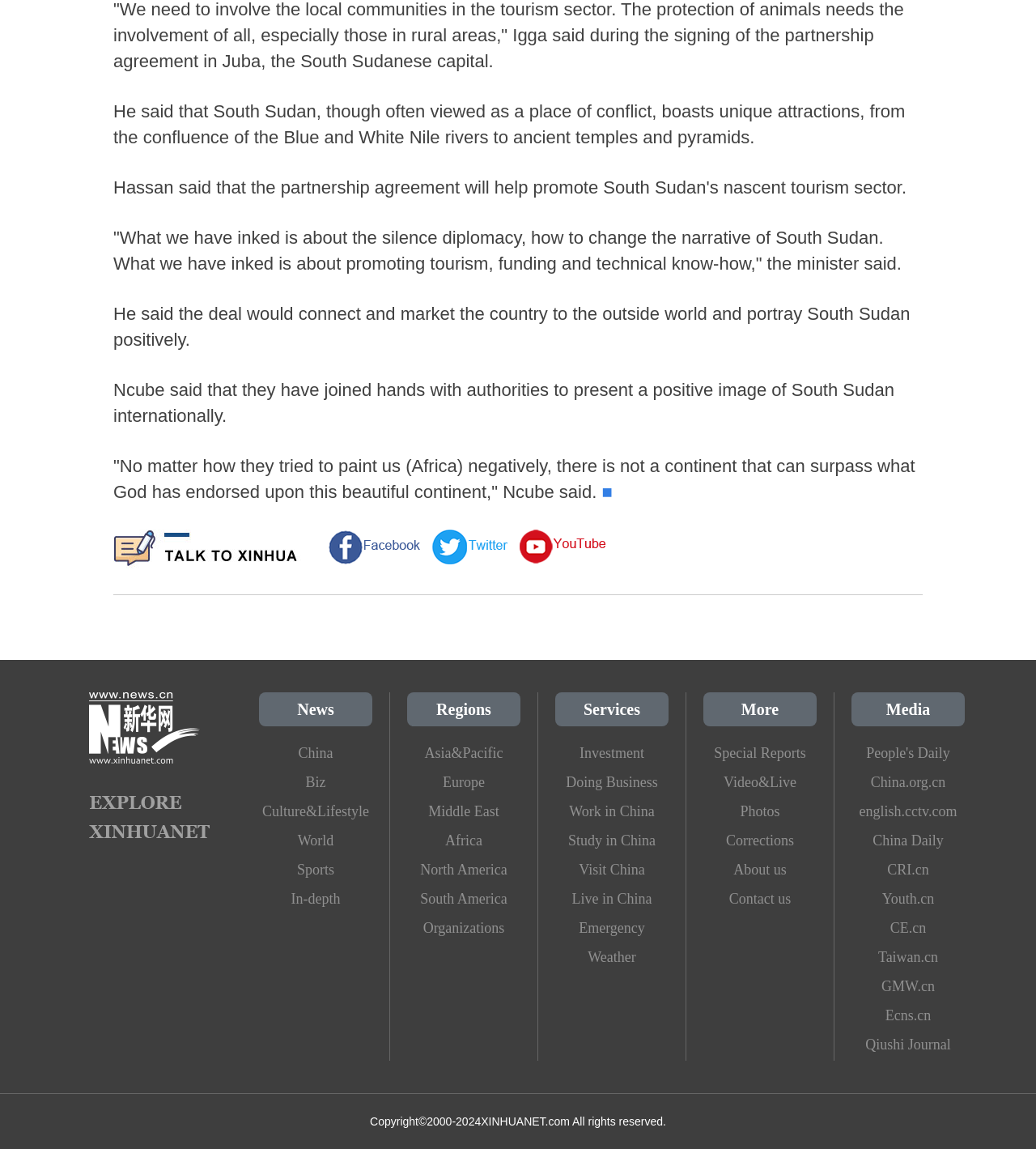Can you find the bounding box coordinates for the UI element given this description: "China"? Provide the coordinates as four float numbers between 0 and 1: [left, top, right, bottom].

[0.25, 0.643, 0.359, 0.668]